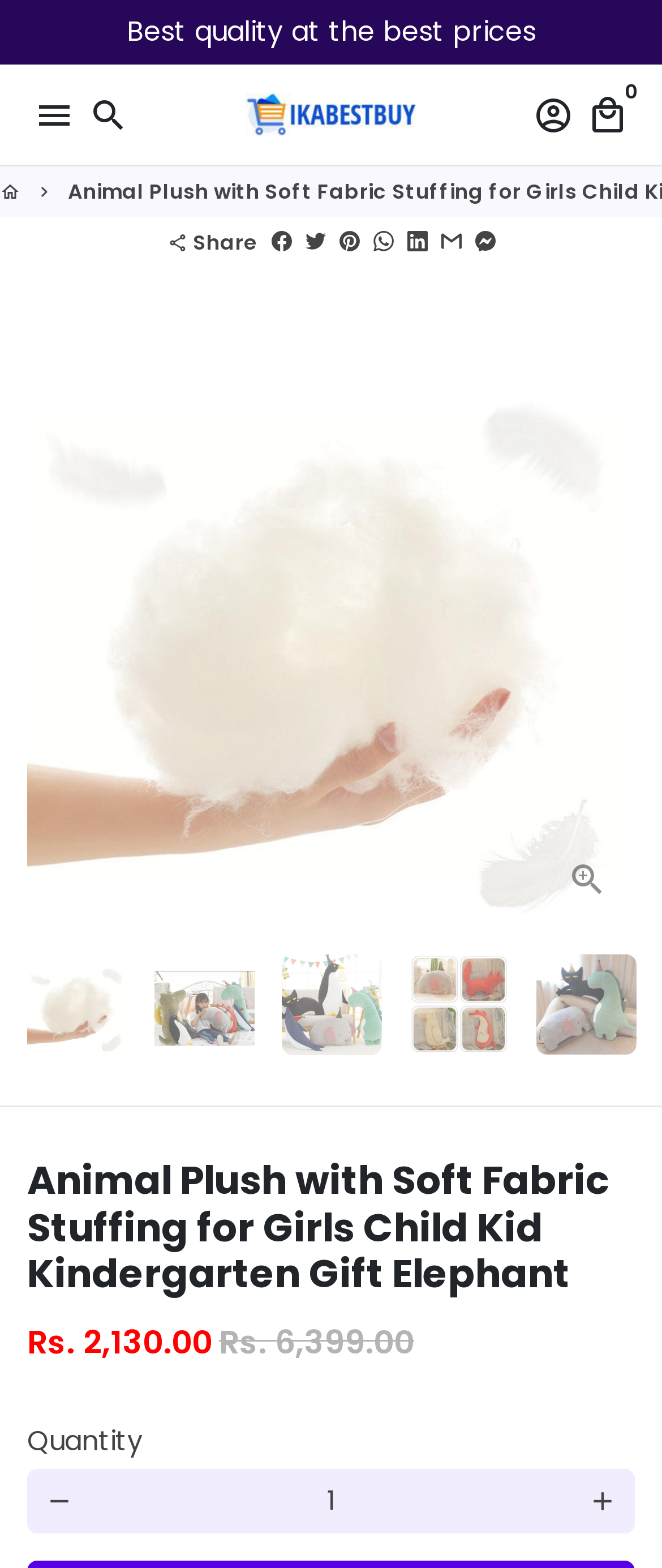How many images are available for the product?
Give a detailed and exhaustive answer to the question.

I found the answer by counting the number of generic elements with the text 'Load image into Gallery viewer' and their corresponding image elements, which are 5 in total.